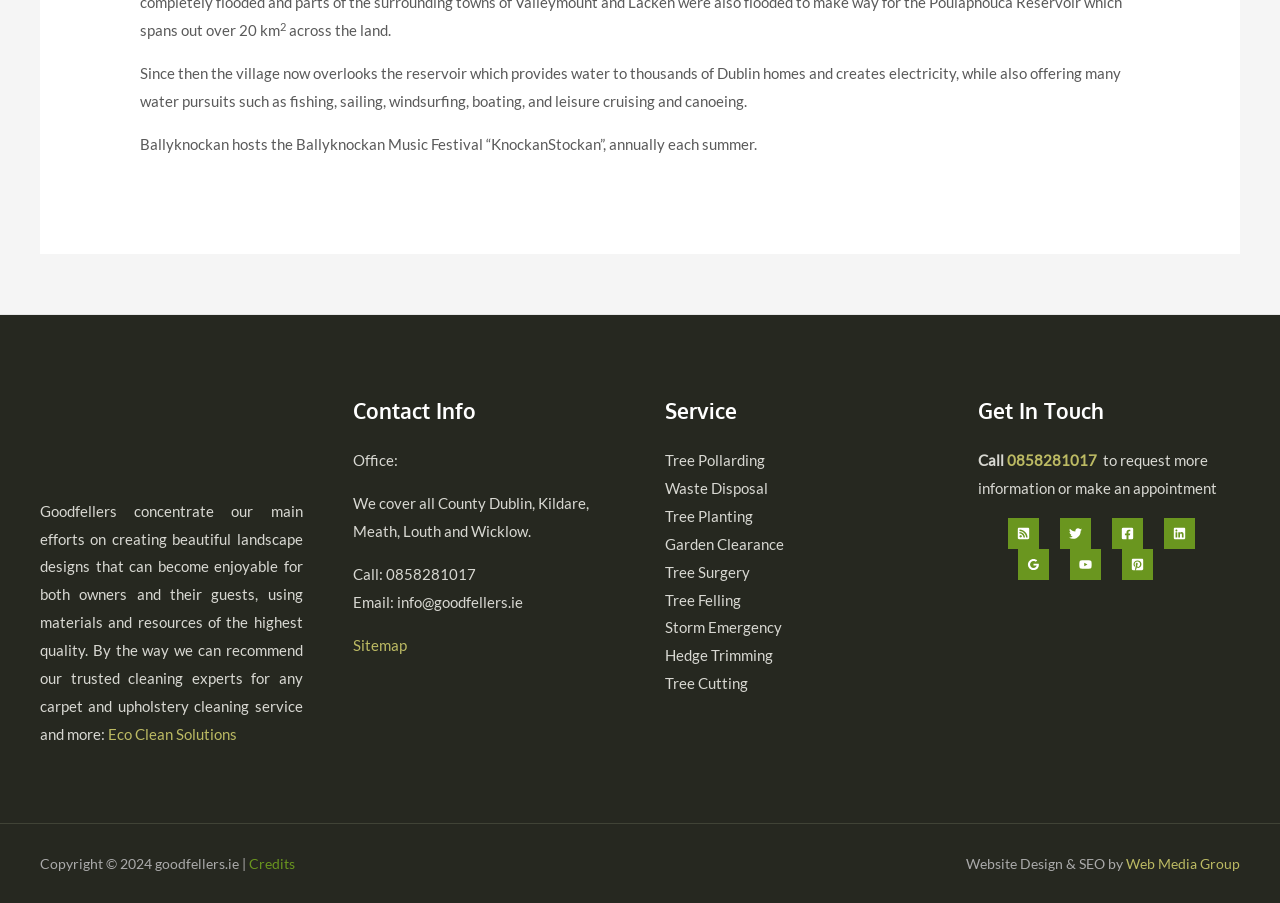Provide a brief response using a word or short phrase to this question:
What services are offered by Goodfellers?

Tree Pollarding, Waste Disposal, etc.